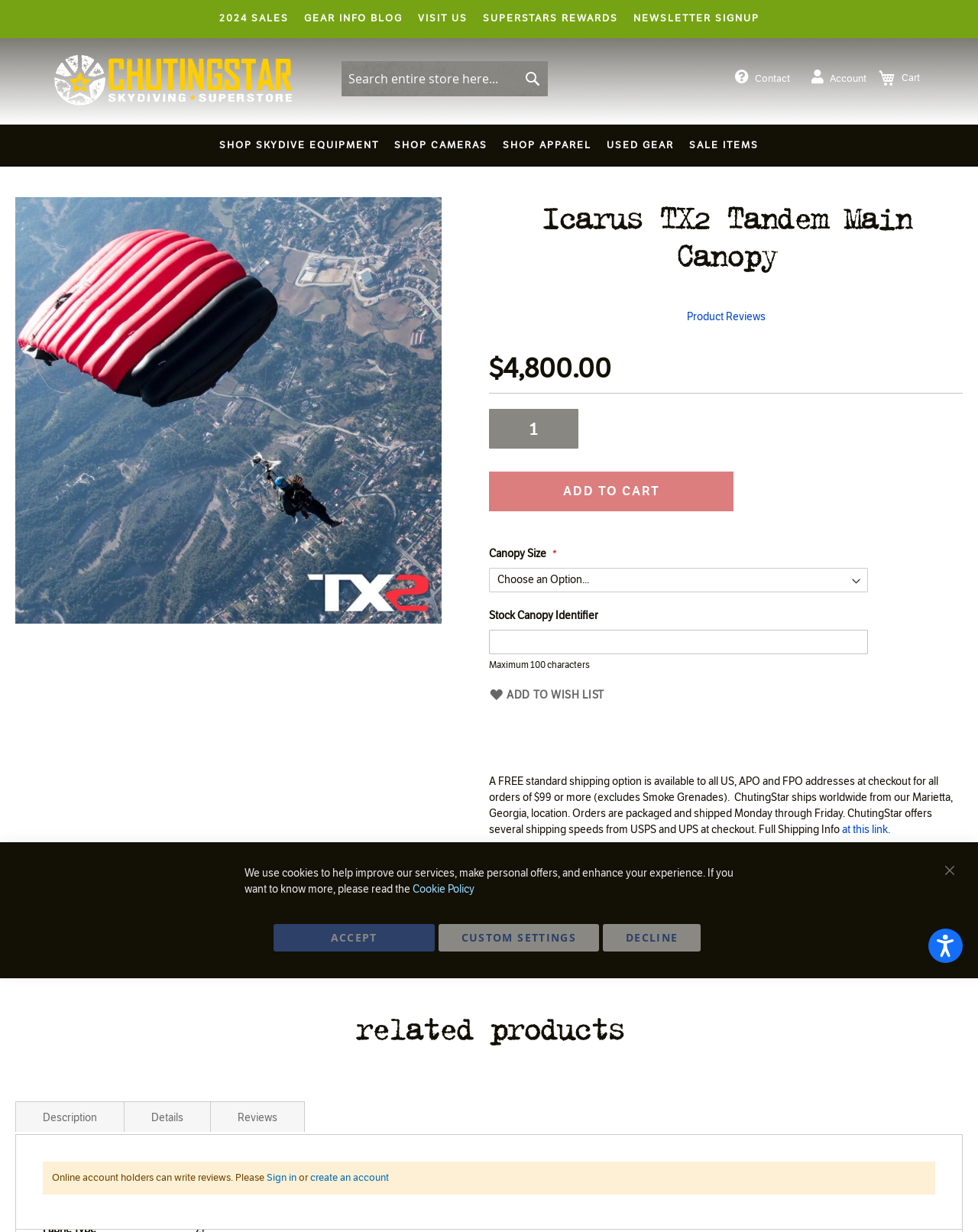Please determine the primary heading and provide its text.

Icarus TX2 Tandem Main Canopy